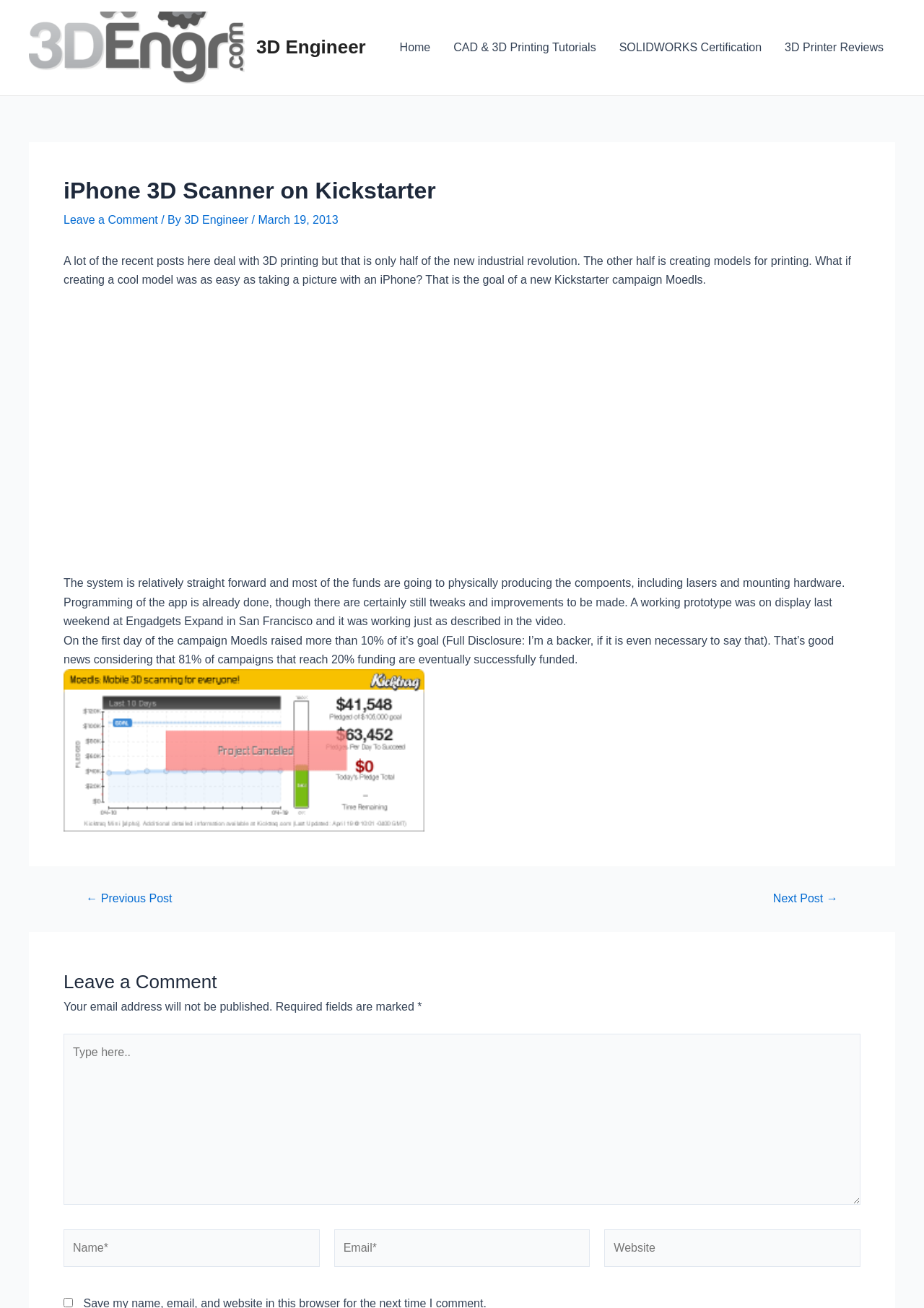Provide a short, one-word or phrase answer to the question below:
What is the goal of the Kickstarter campaign?

Create a 3D scanner for iPhone